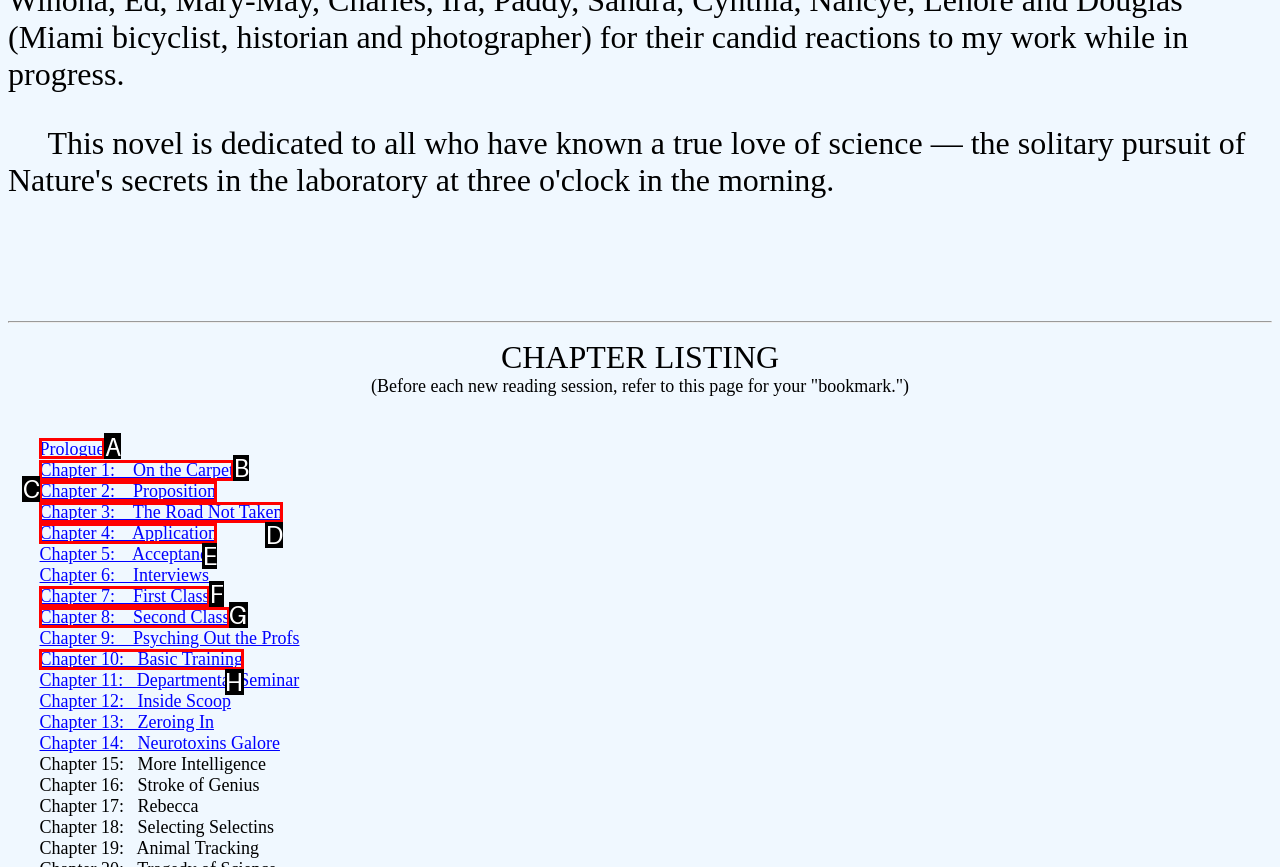What letter corresponds to the UI element to complete this task: Go to Prologue
Answer directly with the letter.

A